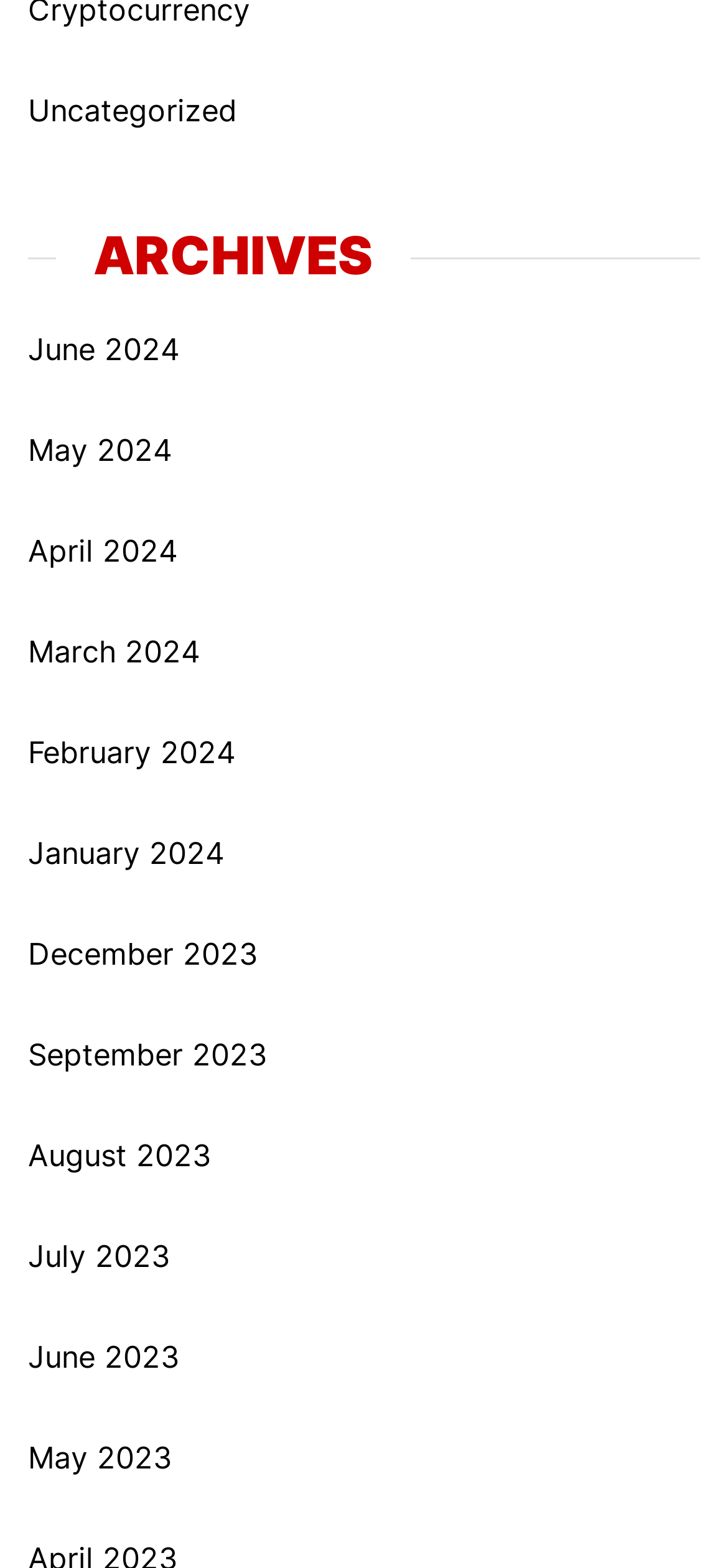Find and specify the bounding box coordinates that correspond to the clickable region for the instruction: "go to June 2024".

[0.038, 0.208, 0.263, 0.237]